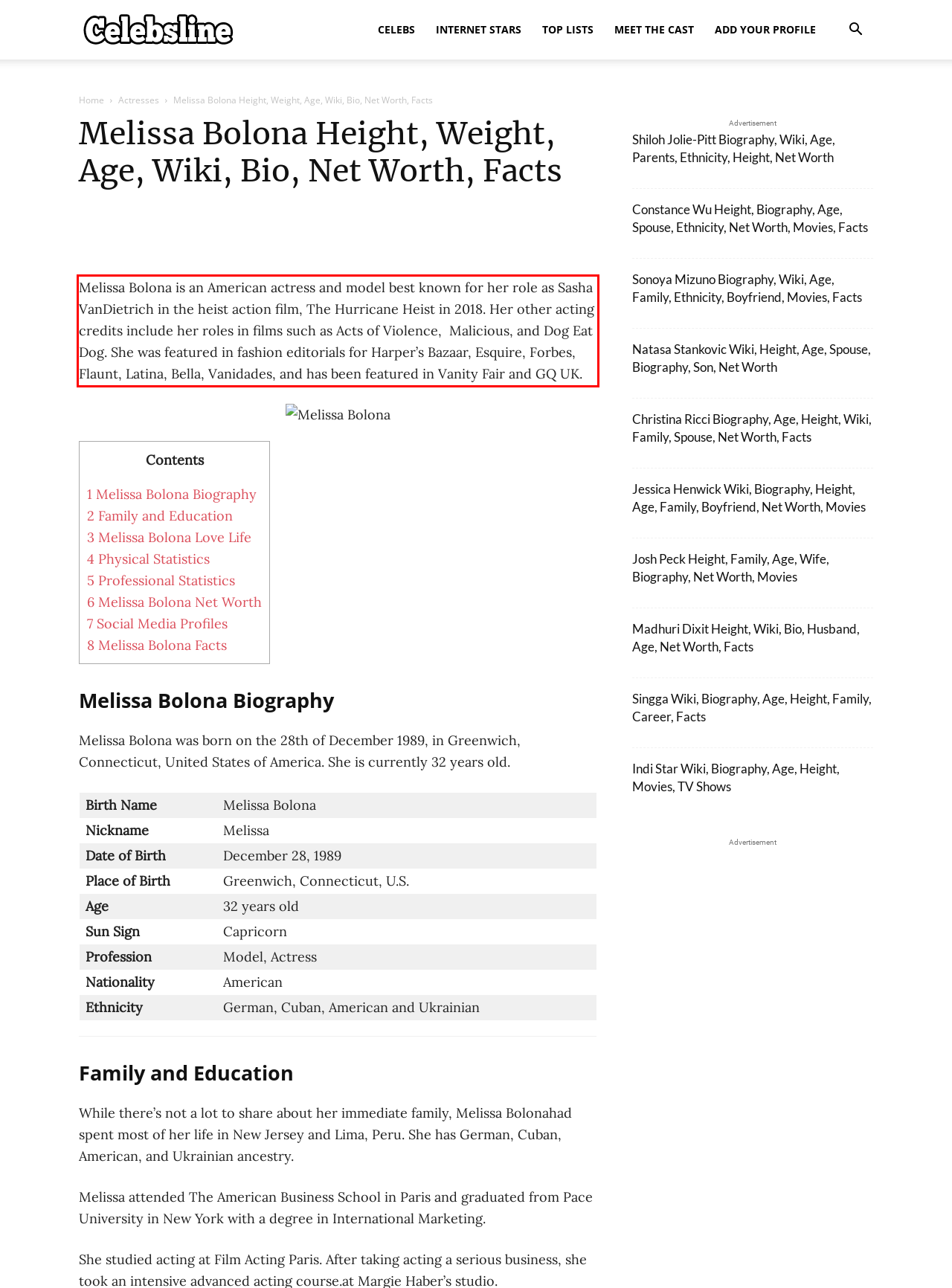You are presented with a screenshot containing a red rectangle. Extract the text found inside this red bounding box.

Melissa Bolona is an American actress and model best known for her role as Sasha VanDietrich in the heist action film, The Hurricane Heist in 2018. Her other acting credits include her roles in films such as Acts of Violence, Malicious, and Dog Eat Dog. She was featured in fashion editorials for Harper’s Bazaar, Esquire, Forbes, Flaunt, Latina, Bella, Vanidades, and has been featured in Vanity Fair and GQ UK.